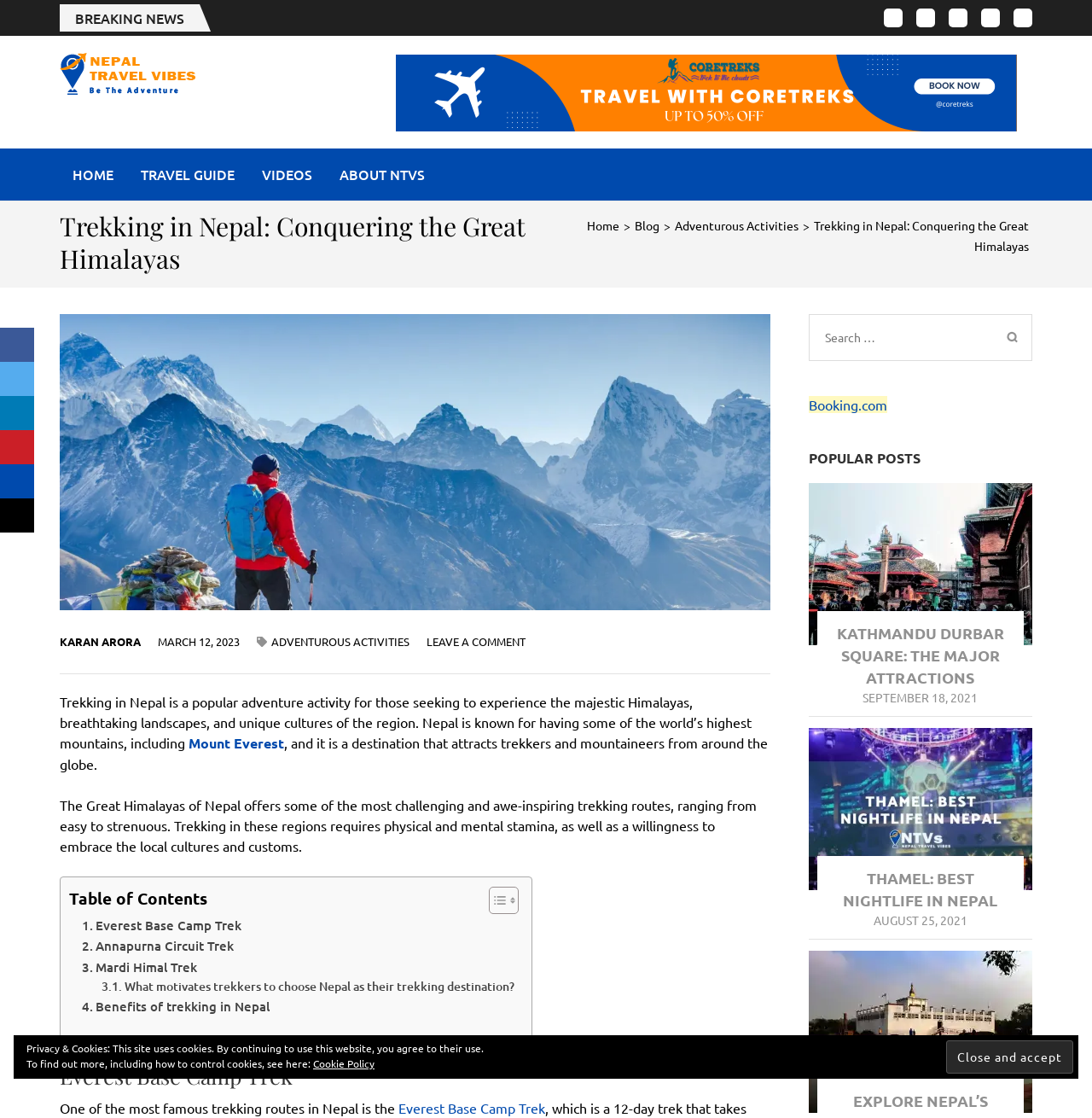Pinpoint the bounding box coordinates for the area that should be clicked to perform the following instruction: "Click on the 'HOME' link".

[0.055, 0.133, 0.116, 0.179]